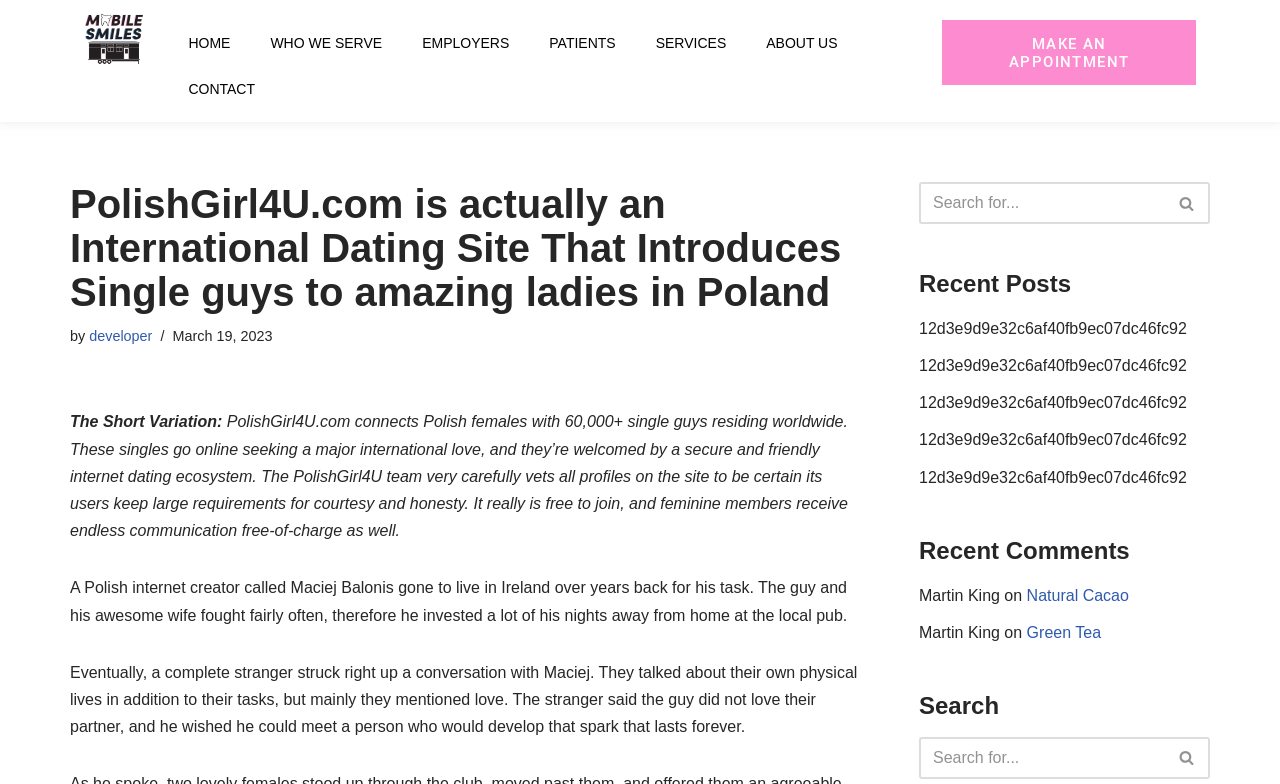Please identify the bounding box coordinates of the clickable area that will fulfill the following instruction: "Make an appointment". The coordinates should be in the format of four float numbers between 0 and 1, i.e., [left, top, right, bottom].

[0.736, 0.026, 0.934, 0.109]